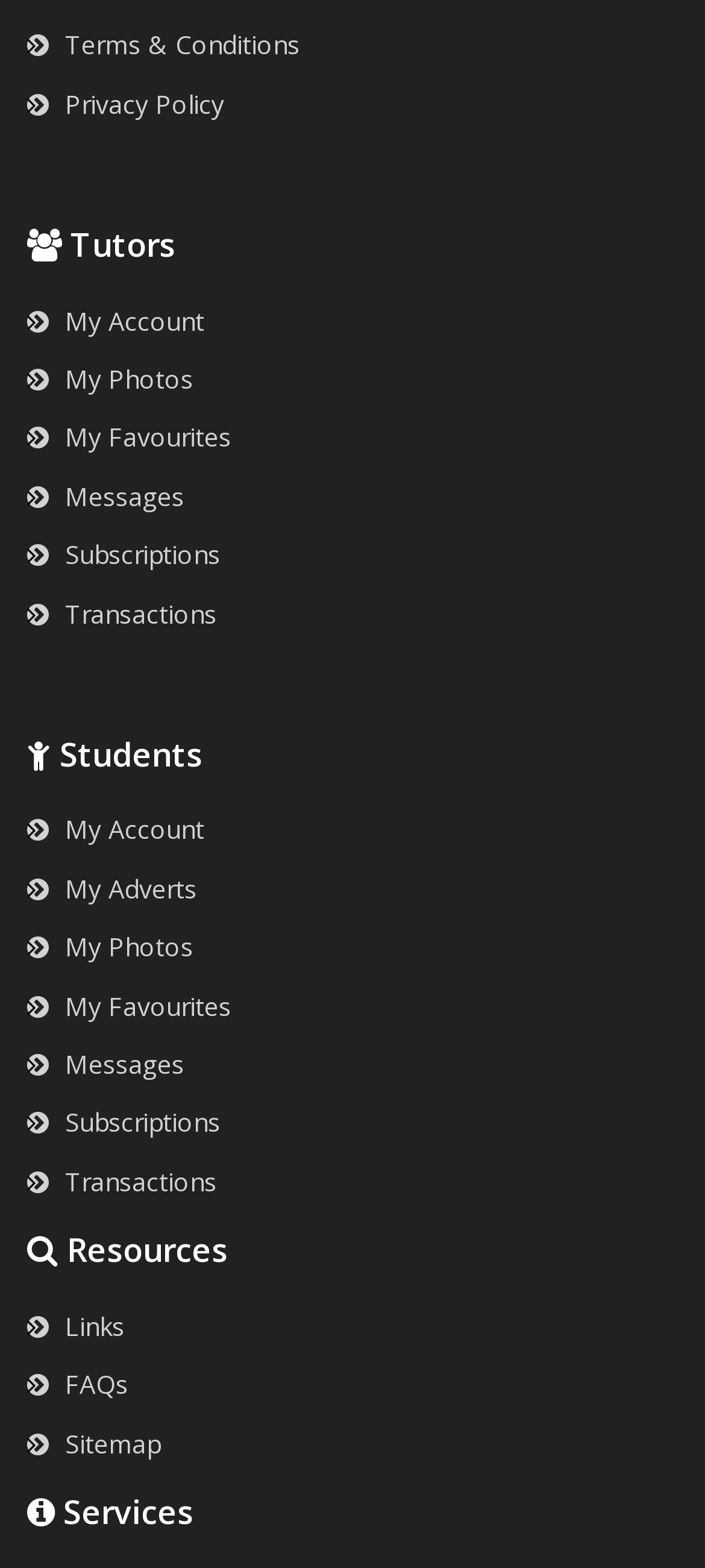Please identify the bounding box coordinates of the element's region that needs to be clicked to fulfill the following instruction: "Explore Resources". The bounding box coordinates should consist of four float numbers between 0 and 1, i.e., [left, top, right, bottom].

[0.038, 0.785, 0.962, 0.81]